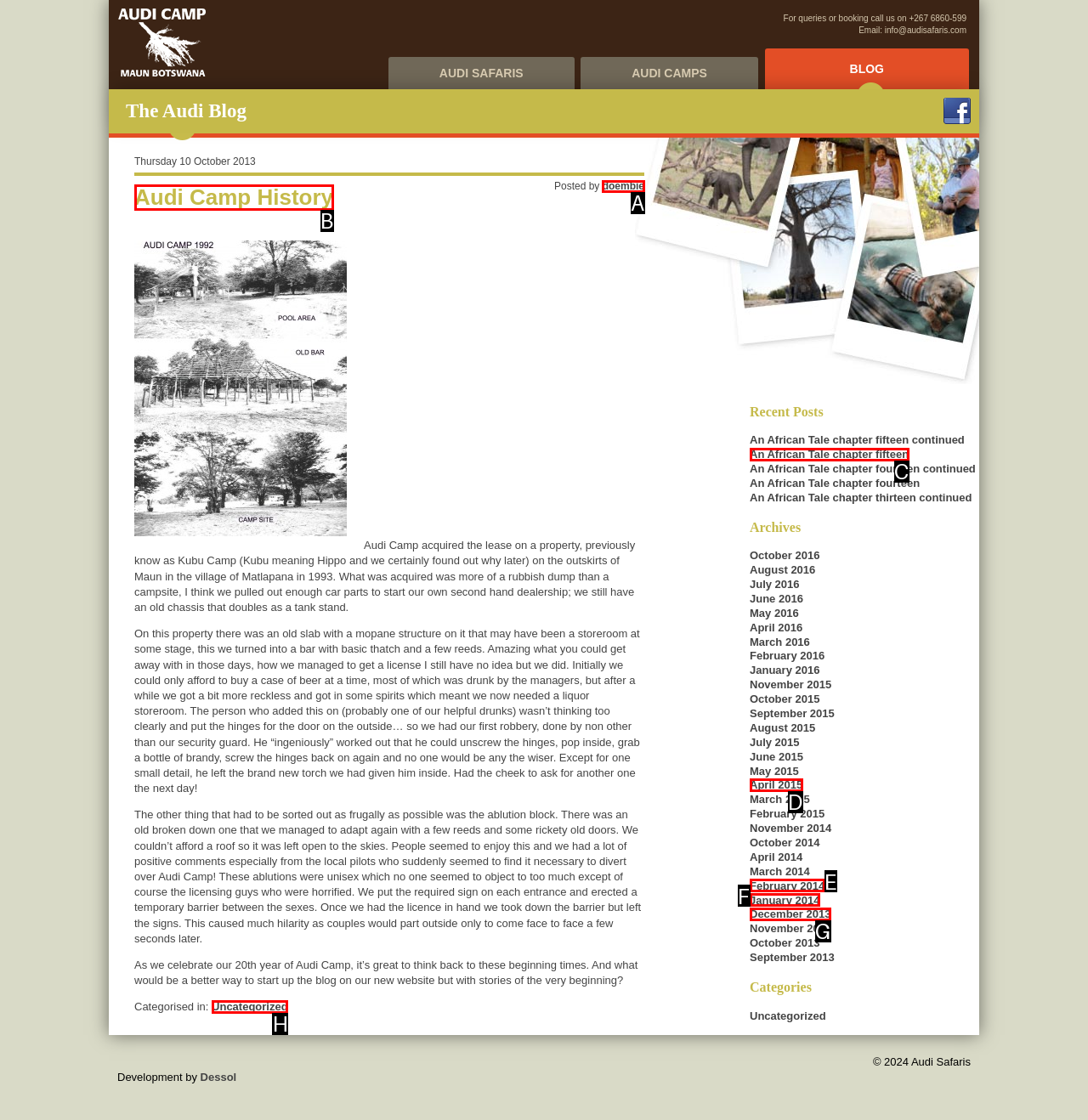Based on the element described as: Audi Camp History
Find and respond with the letter of the correct UI element.

B